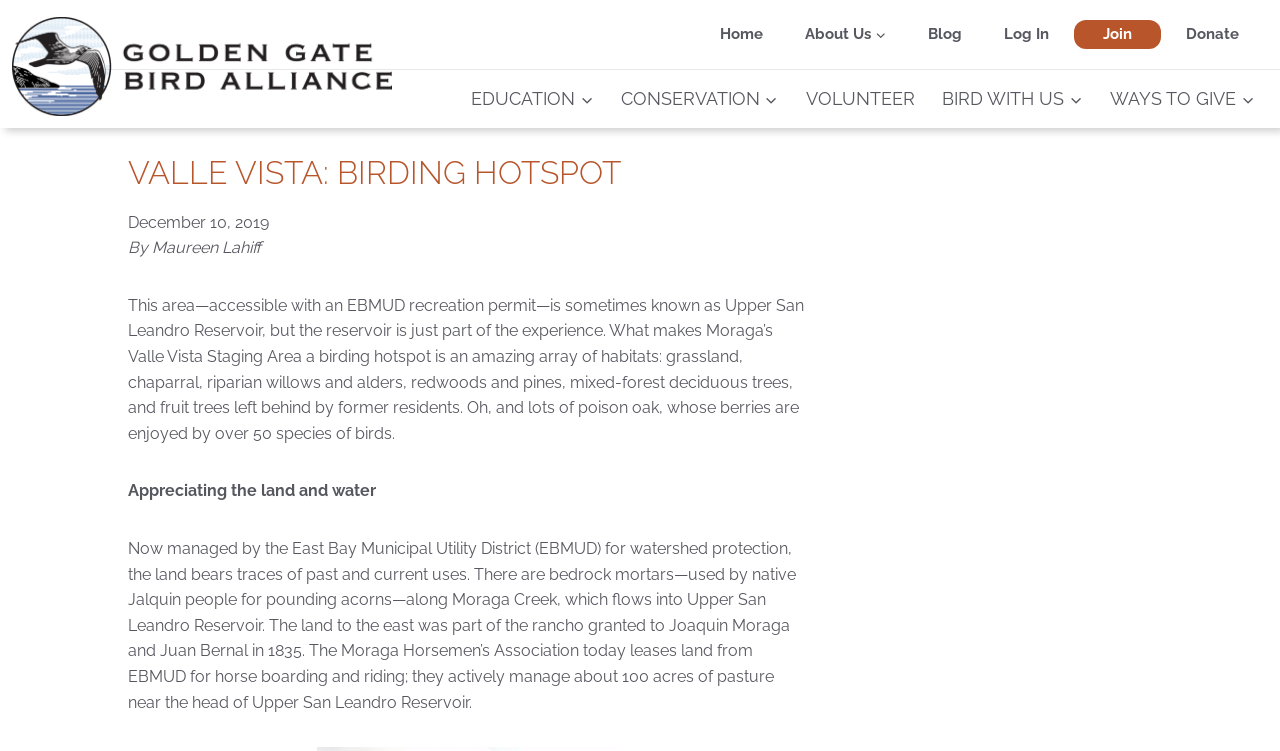Locate the heading on the webpage and return its text.

VALLE VISTA: BIRDING HOTSPOT